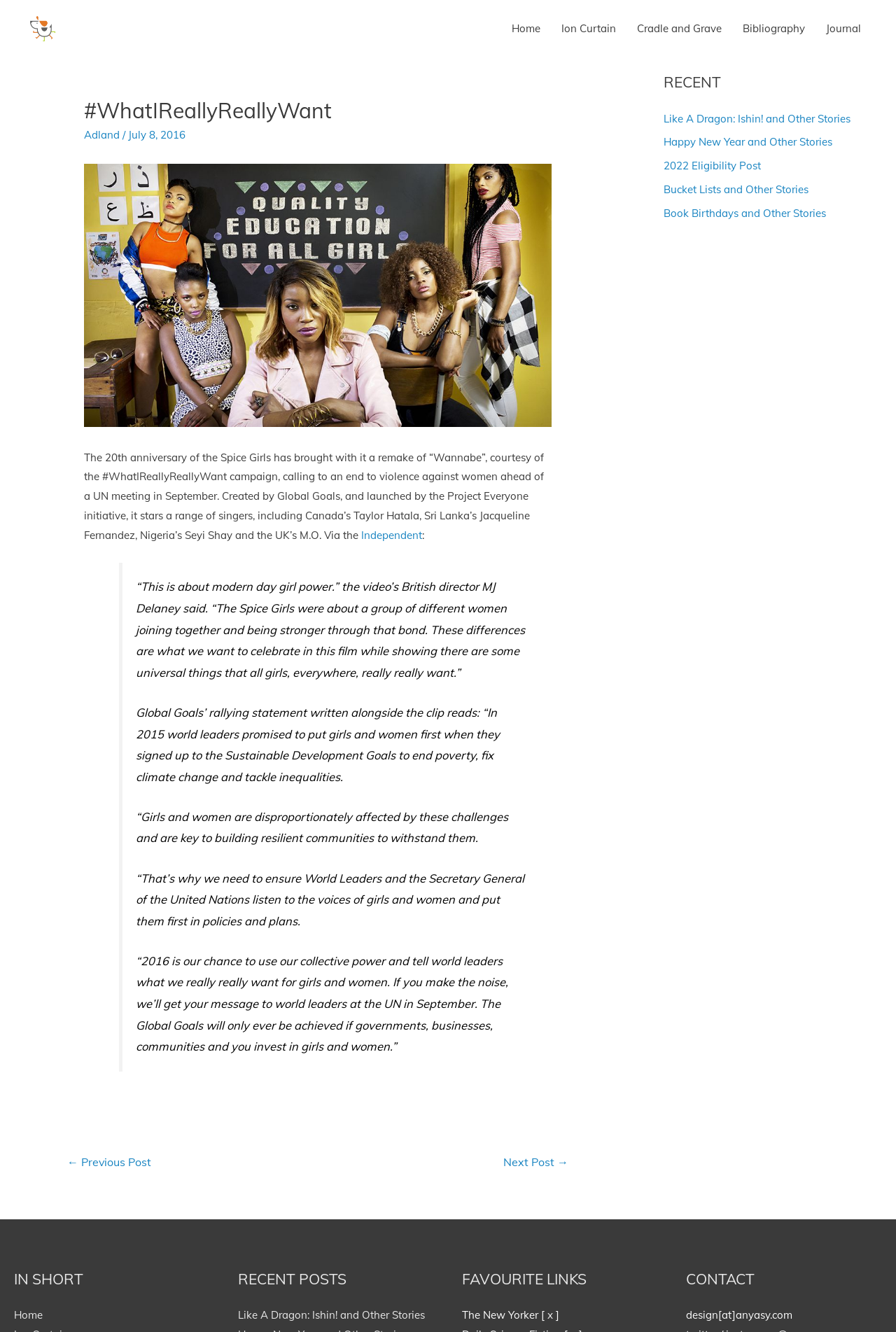Write a detailed summary of the webpage.

This webpage is about the 20th anniversary remake of the Spice Girls' iconic song "Wannabe" turned into a feminist anthem through the #WhatIReallyReallyWant campaign. At the top left corner, there is a logo of Anyasy, accompanied by a navigation menu with five links: Home, Ion Curtain, Cradle and Grave, Bibliography, and Journal.

The main content of the webpage is an article about the remake, which includes a heading "#WhatIReallyReallyWant" and an image related to the campaign. The article discusses how the remake is calling to an end to violence against women ahead of a UN meeting in September, featuring a range of singers from different countries. There are also quotes from the video's British director MJ Delaney and the Global Goals' rallying statement.

Below the article, there is a post navigation section with links to the previous and next posts. On the right side of the webpage, there is a complementary section with three headings: RECENT, IN SHORT, and RECENT POSTS, which contain links to other articles and stories. Additionally, there are headings for FAVOURITE LINKS and CONTACT, with links and contact information, respectively.